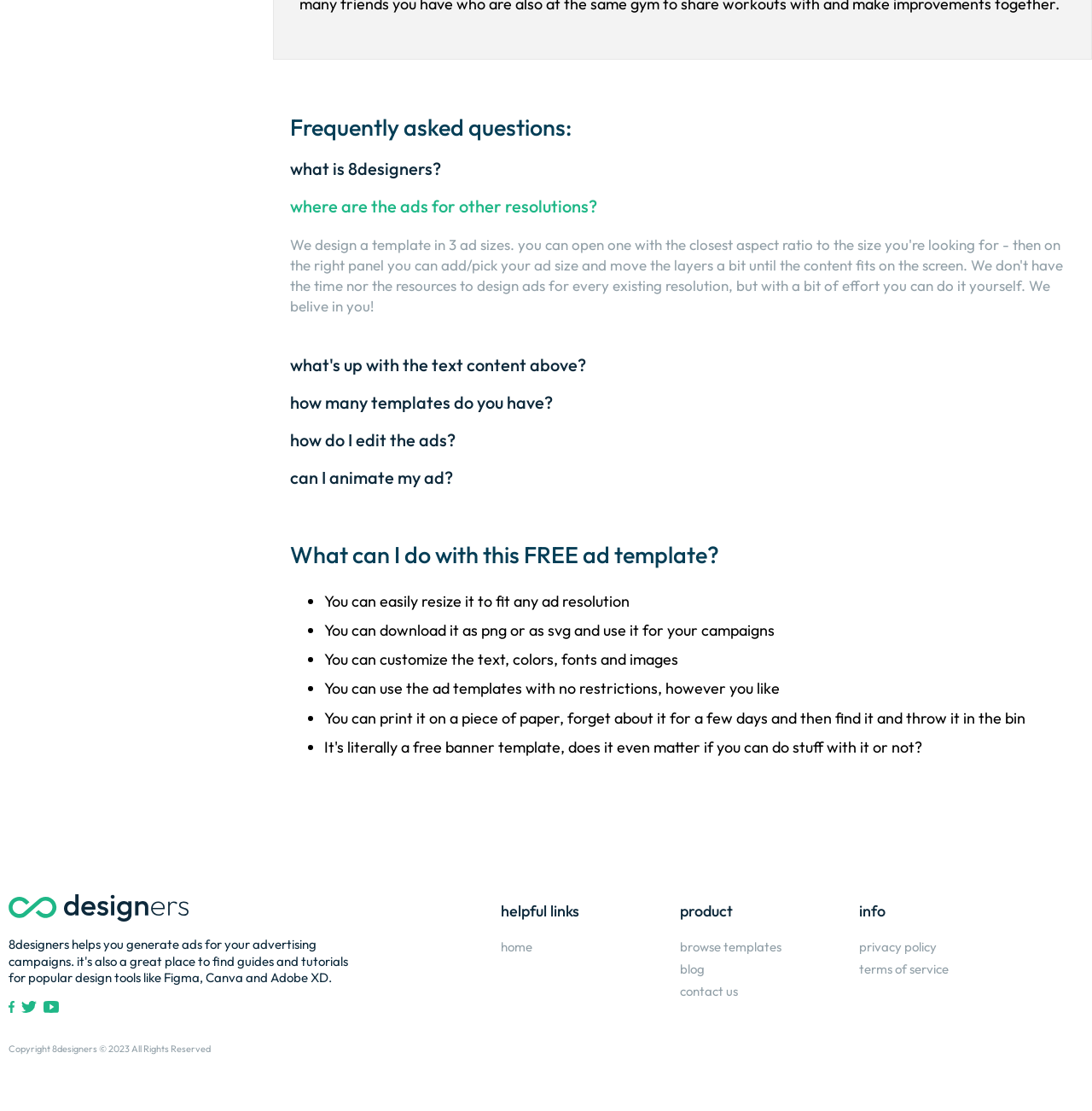Please find the bounding box for the UI element described by: "GitHub".

None